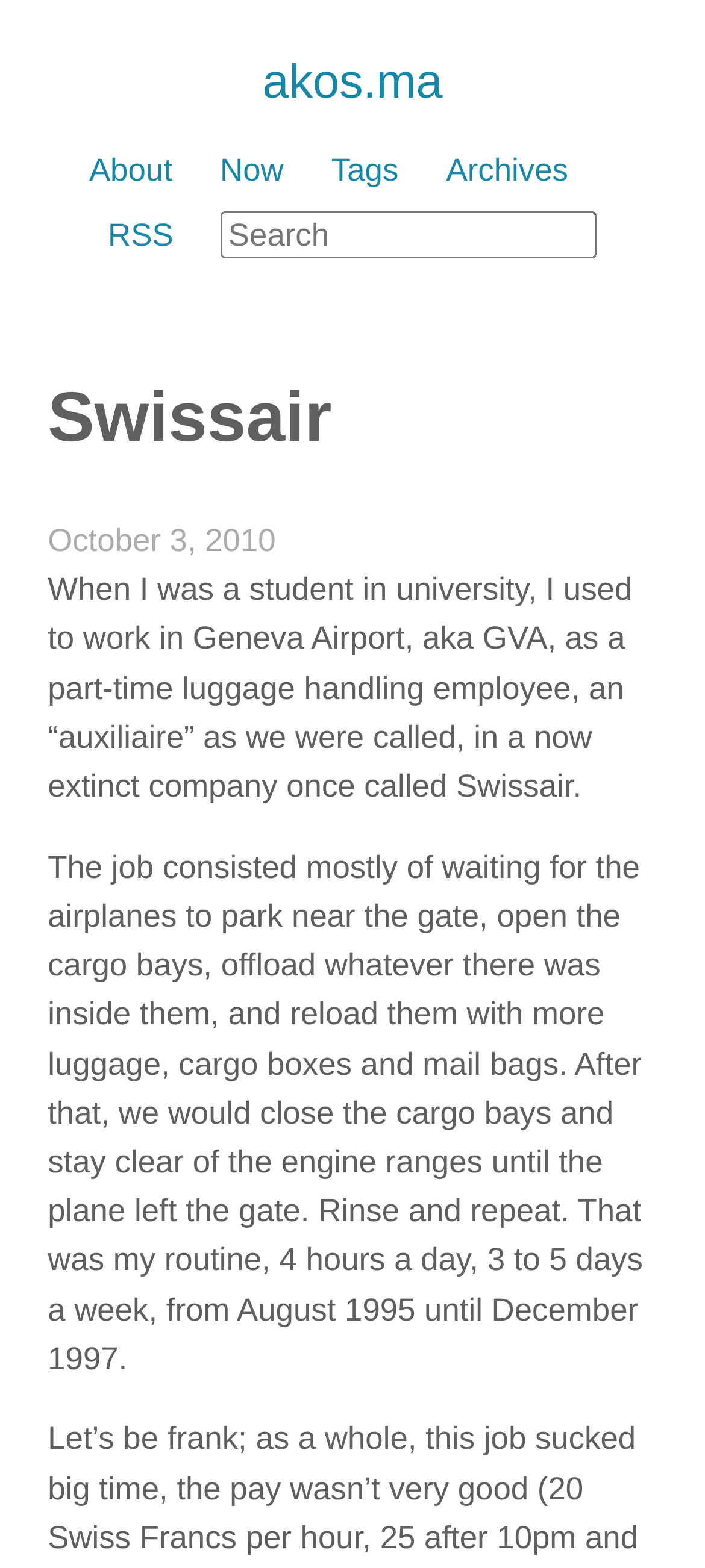Refer to the image and provide a thorough answer to this question:
When did the author work at Geneva Airport?

The answer can be found in the second paragraph, which states 'That was my routine, 4 hours a day, 3 to 5 days a week, from August 1995 until December 1997.'